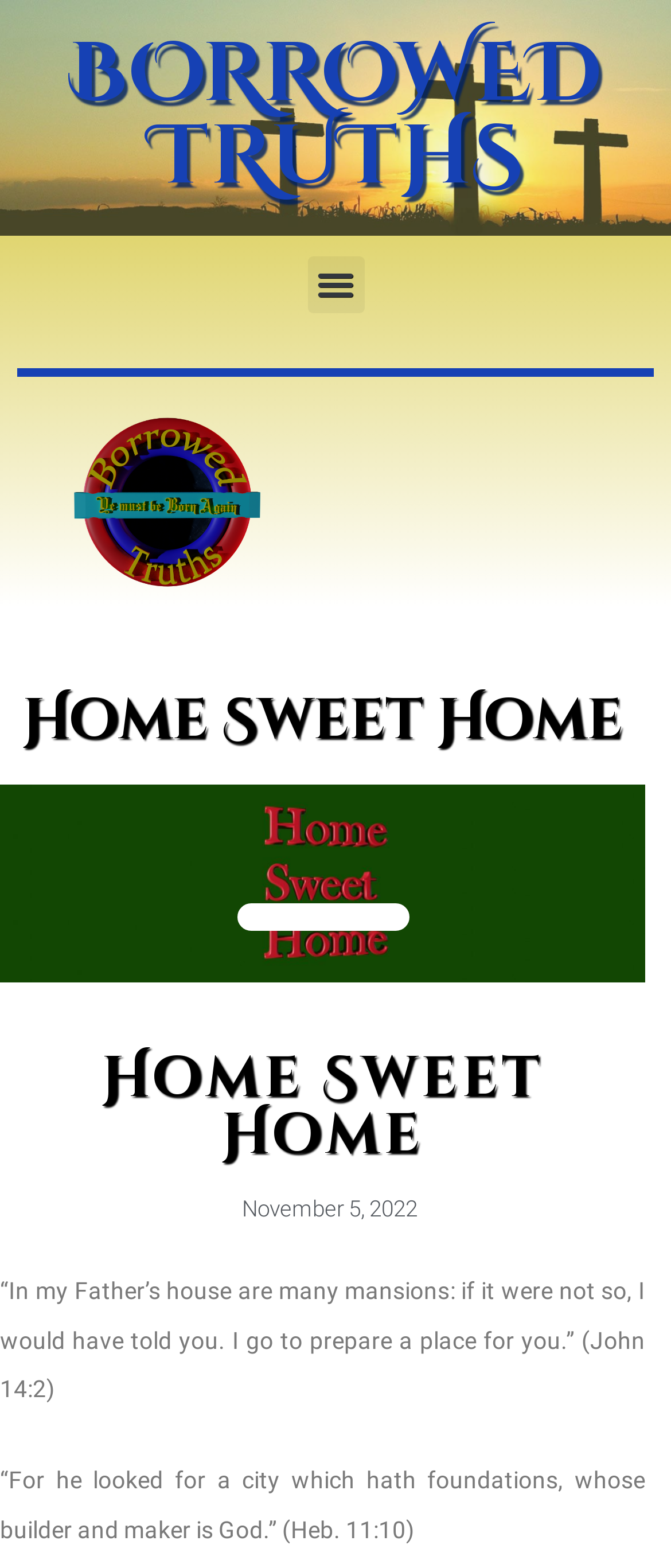Using the element description: "November 5, 2022", determine the bounding box coordinates for the specified UI element. The coordinates should be four float numbers between 0 and 1, [left, top, right, bottom].

[0.34, 0.756, 0.622, 0.785]